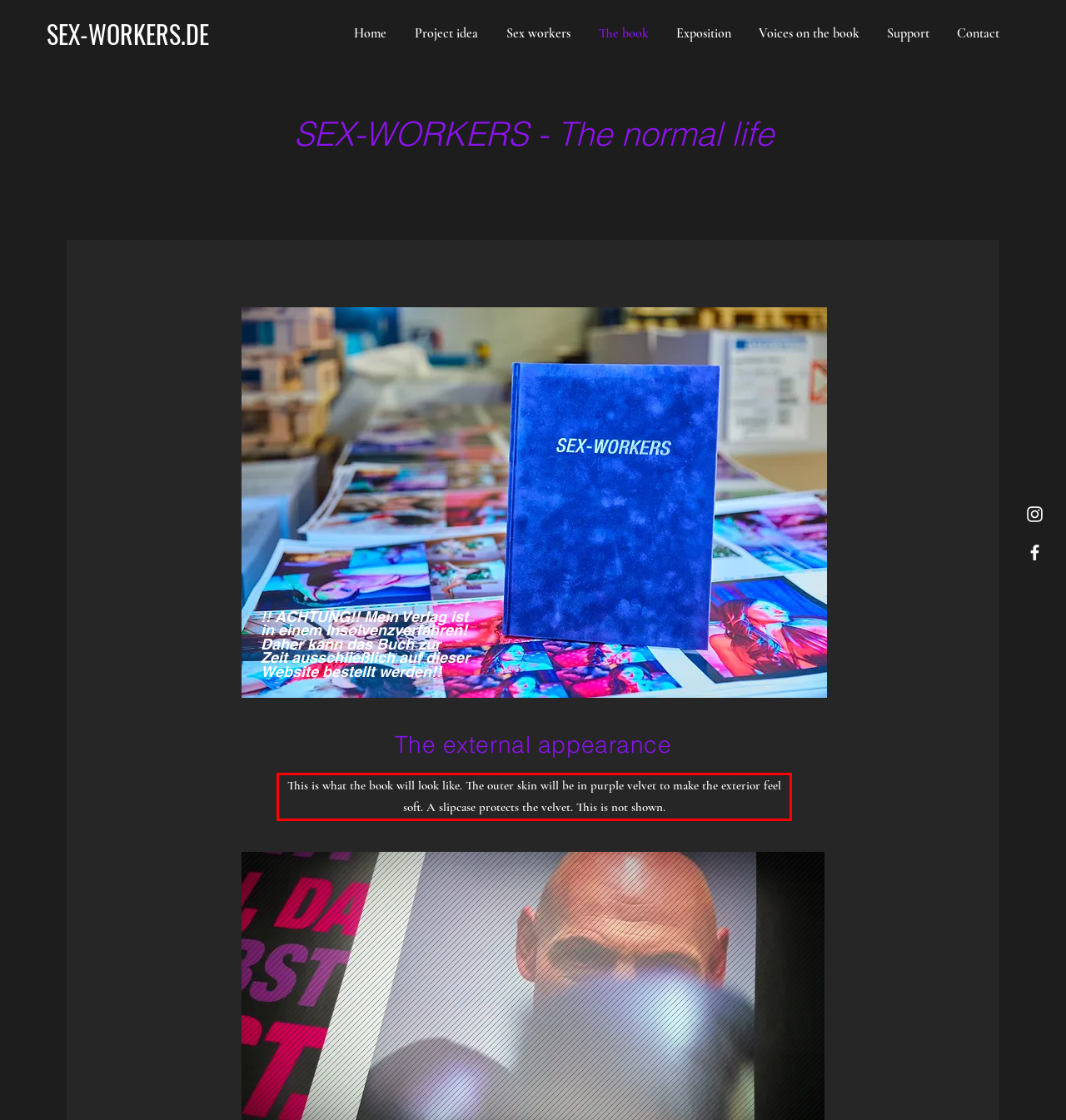You are looking at a screenshot of a webpage with a red rectangle bounding box. Use OCR to identify and extract the text content found inside this red bounding box.

This is what the book will look like. The outer skin will be in purple velvet to make the exterior feel soft. A slipcase protects the velvet. This is not shown.